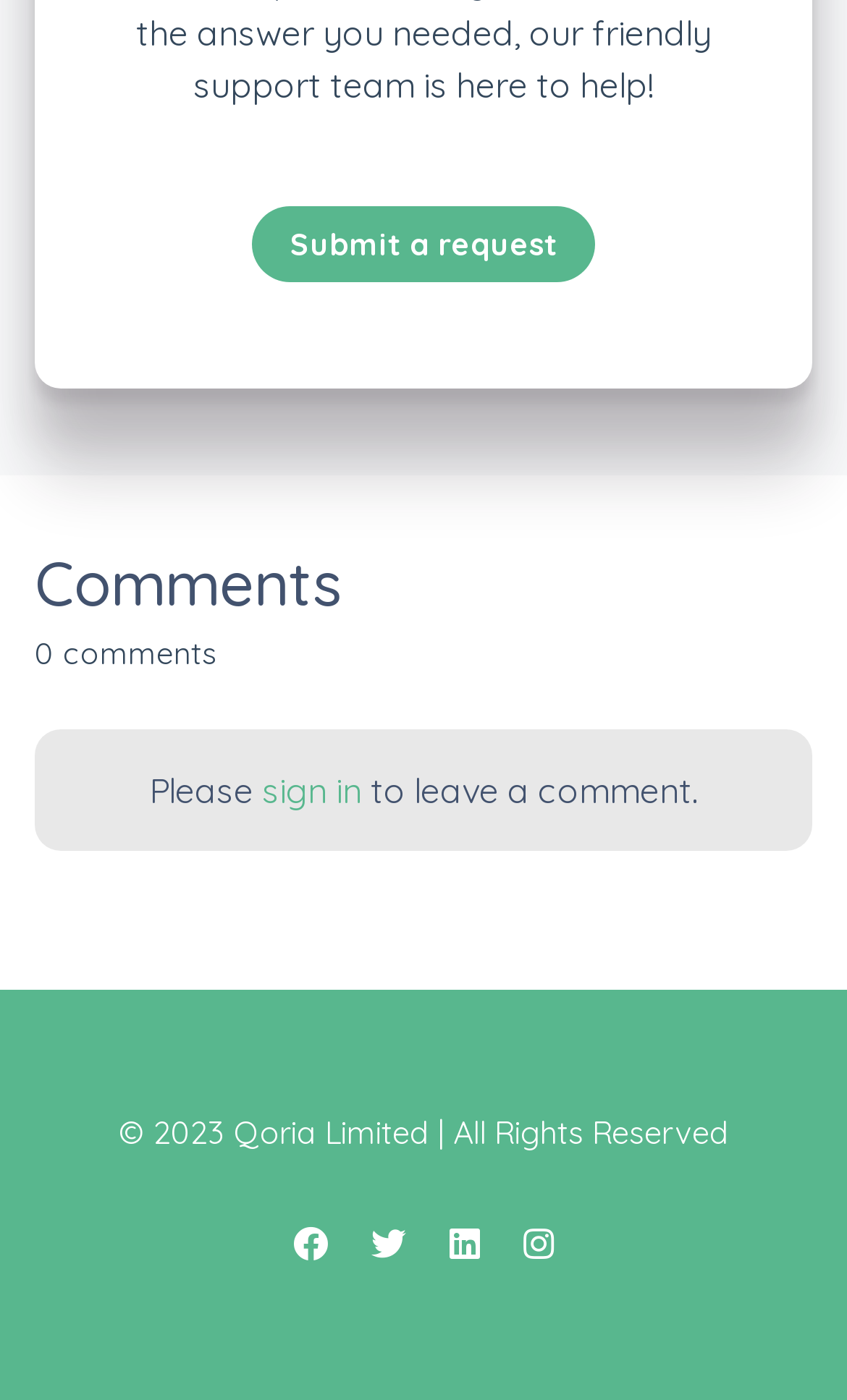Answer the question in one word or a short phrase:
How many comments are there on the webpage?

0